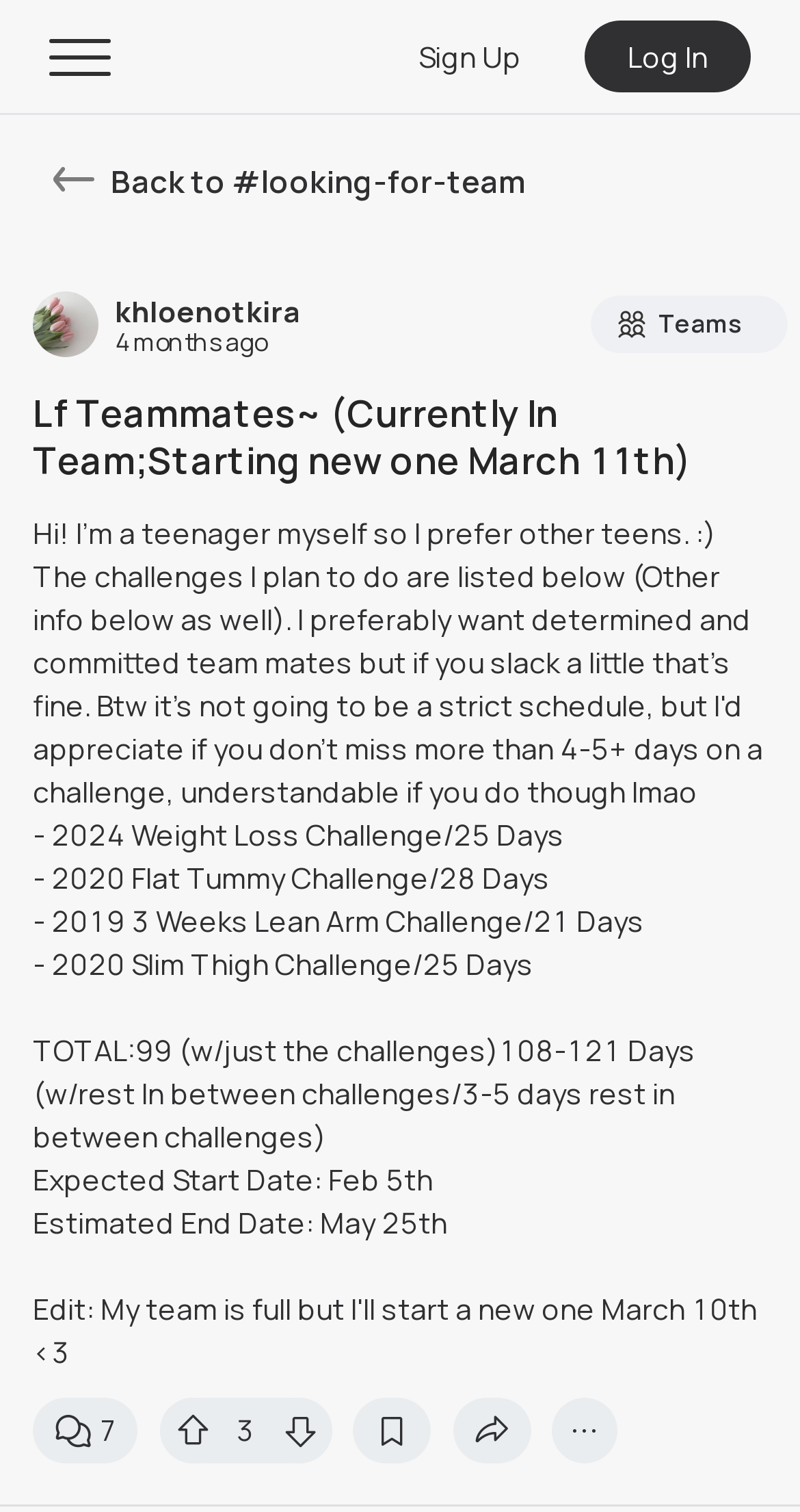What is the timeframe for starting a new team?
Answer the question with just one word or phrase using the image.

March 11th